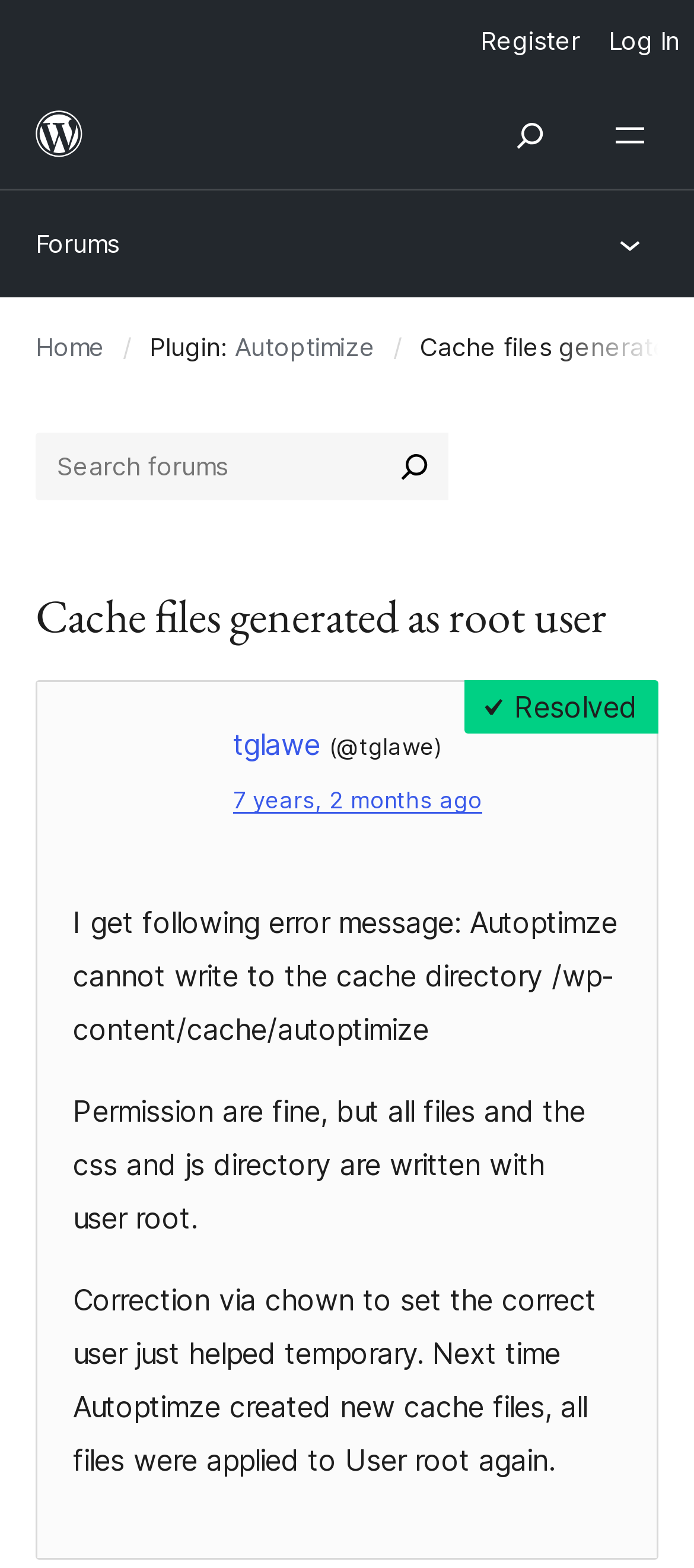Write an extensive caption that covers every aspect of the webpage.

The webpage appears to be a forum thread on WordPress.org, with a focus on a specific issue related to Autoptimize cache files. 

At the top of the page, there is a menu with two options: "Log In" and "Register". Below this, there is a figure element containing a link to WordPress.org, accompanied by an image. 

To the right of this figure, there are two buttons: "Open menu" and "Open Search". The "Open menu" button has a popup dialog, and the "Open Search" button also has a popup dialog. 

Below these elements, there are several links and buttons, including "Forums", "Home", and a link to the plugin "Autoptimize". There is also a search bar with a searchbox and a "Search forums" button, accompanied by an image. 

The main content of the page is a forum thread, with a heading that reads "Cache files generated as root user". The thread is marked as "Resolved" and includes a post from a user named "tglawe" with a timestamp of "7 years, 2 months ago". The post describes an error message related to Autoptimize and cache files, and the user's attempts to correct the issue.